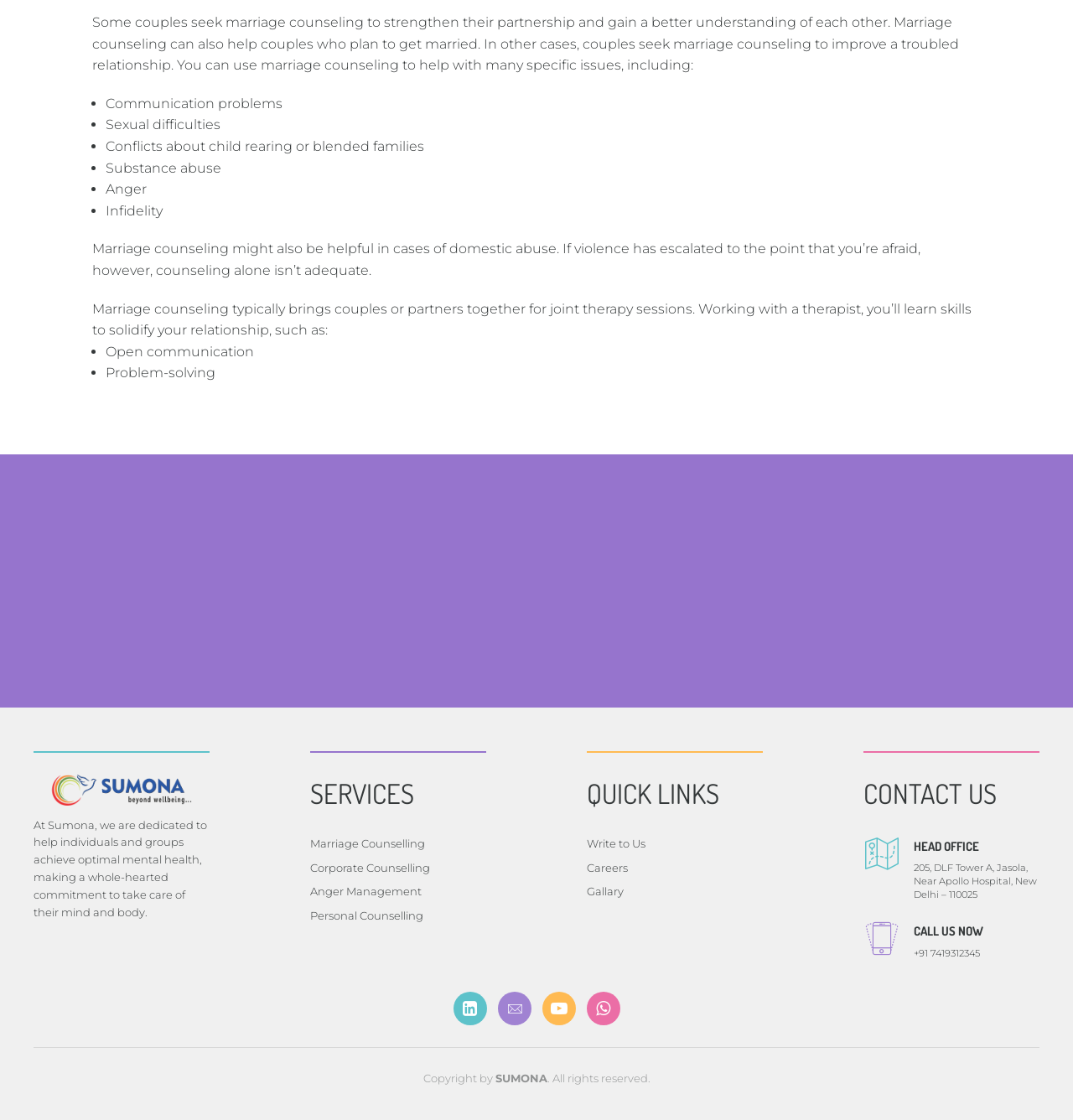Using the description: "Corporate Counselling", identify the bounding box of the corresponding UI element in the screenshot.

[0.289, 0.768, 0.401, 0.78]